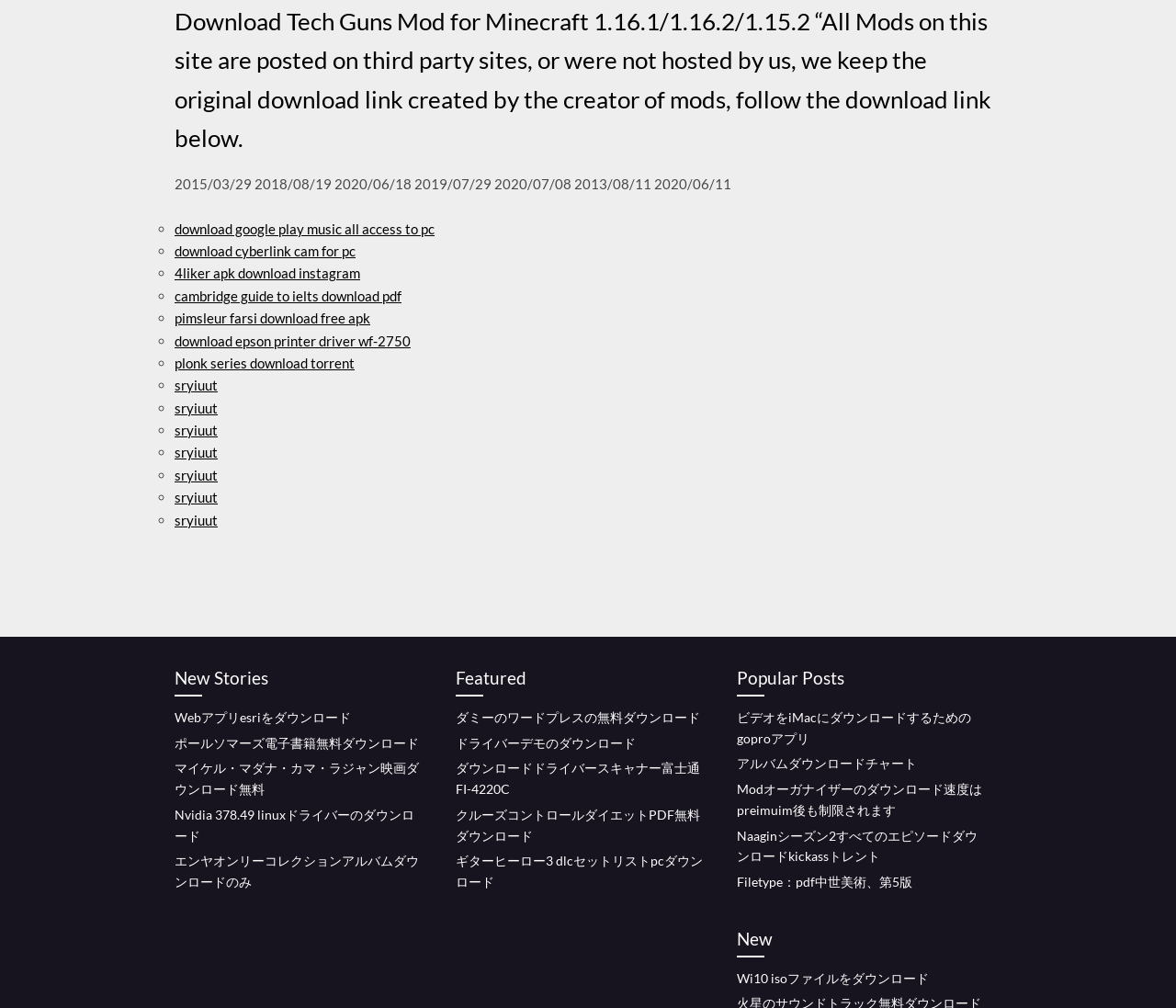What is the theme of the links in the 'Featured' section?
Utilize the image to construct a detailed and well-explained answer.

The links in the 'Featured' section appear to be related to software and drivers, with descriptions mentioning downloads for WordPress, driver demos, and scanner drivers. This suggests that the theme of the links in this section is software and drivers.